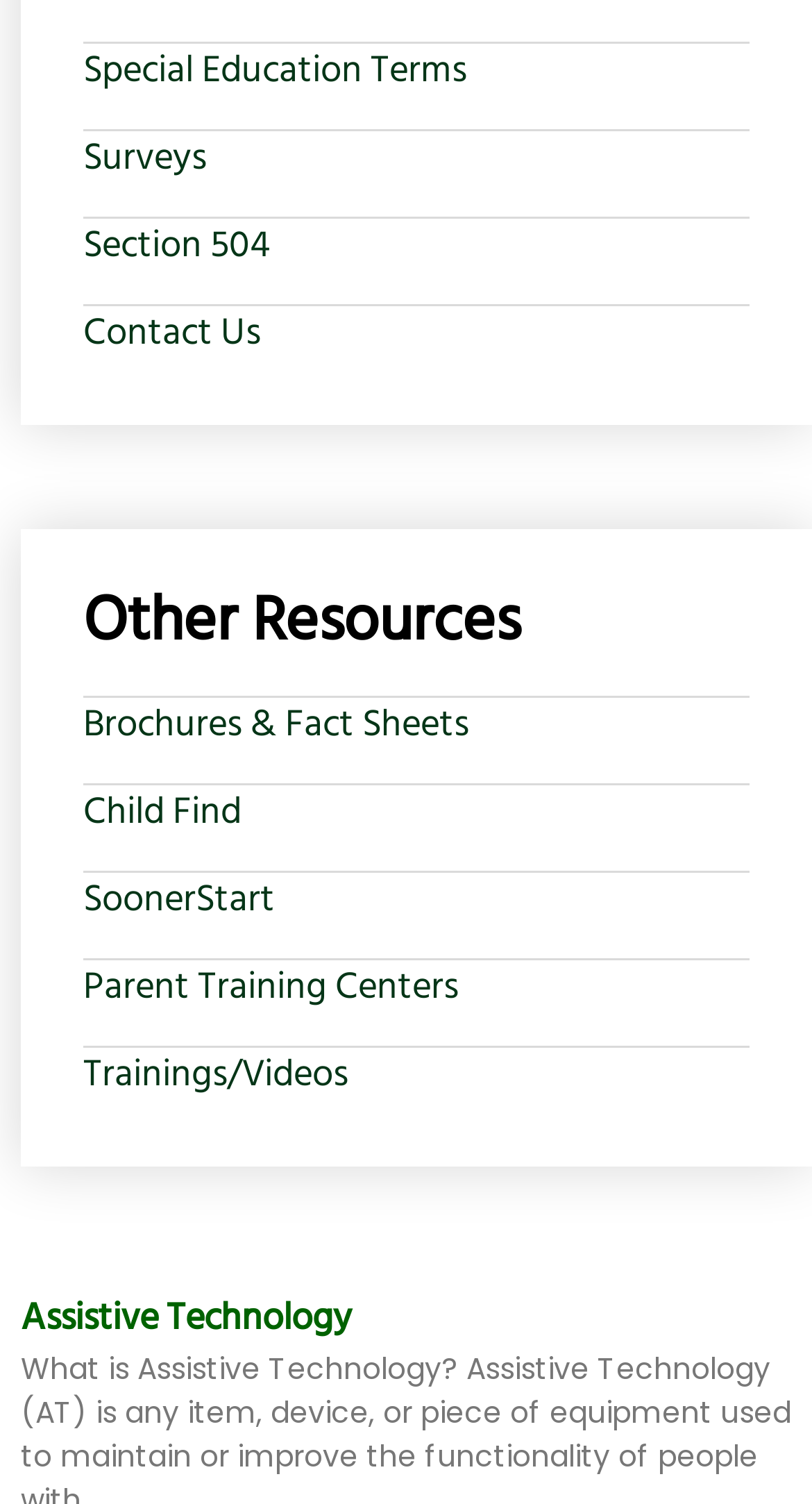How many sections are there on this webpage?
Based on the screenshot, answer the question with a single word or phrase.

9